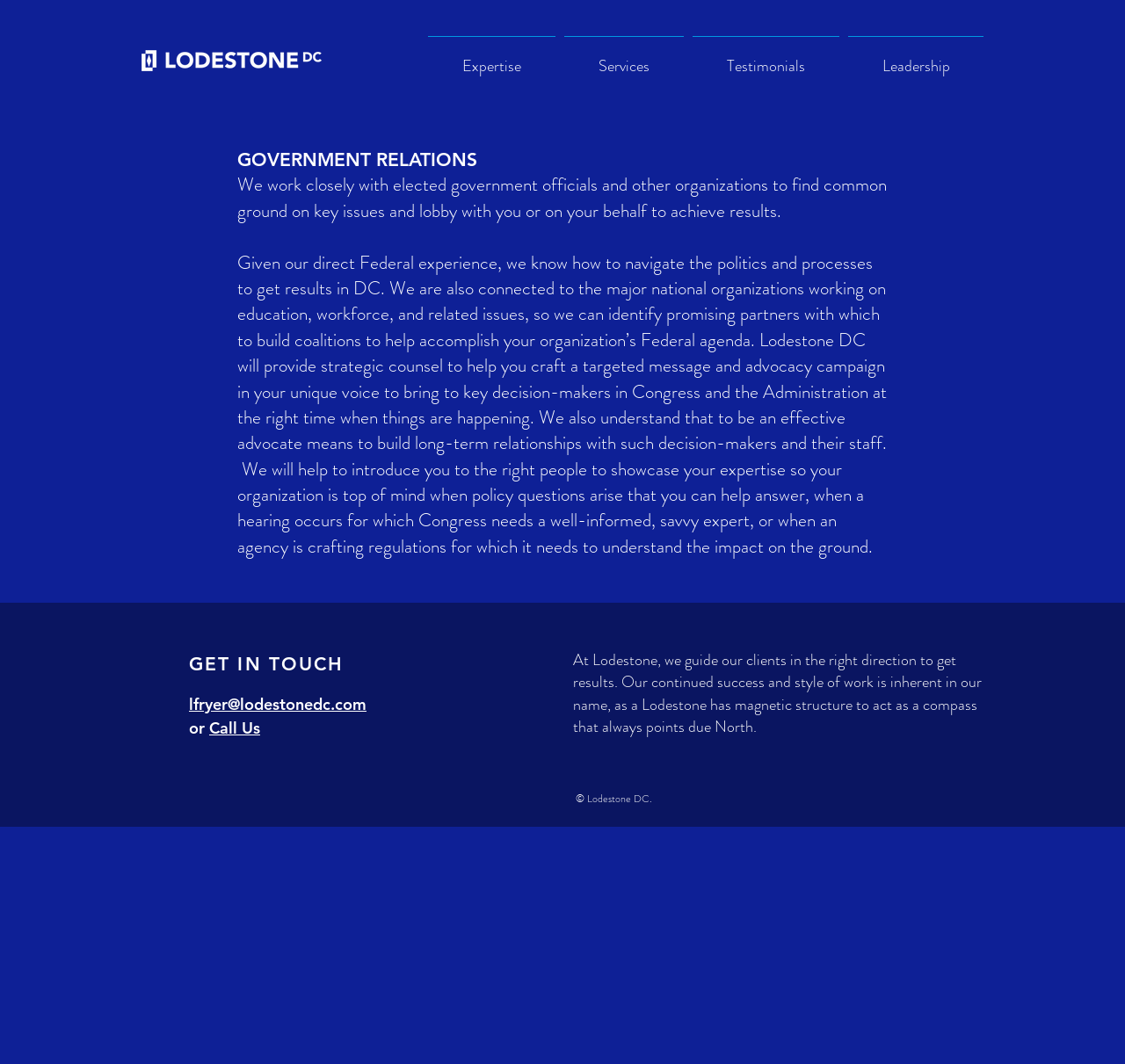Please identify the bounding box coordinates of the element's region that should be clicked to execute the following instruction: "Visit the ICF page". The bounding box coordinates must be four float numbers between 0 and 1, i.e., [left, top, right, bottom].

None